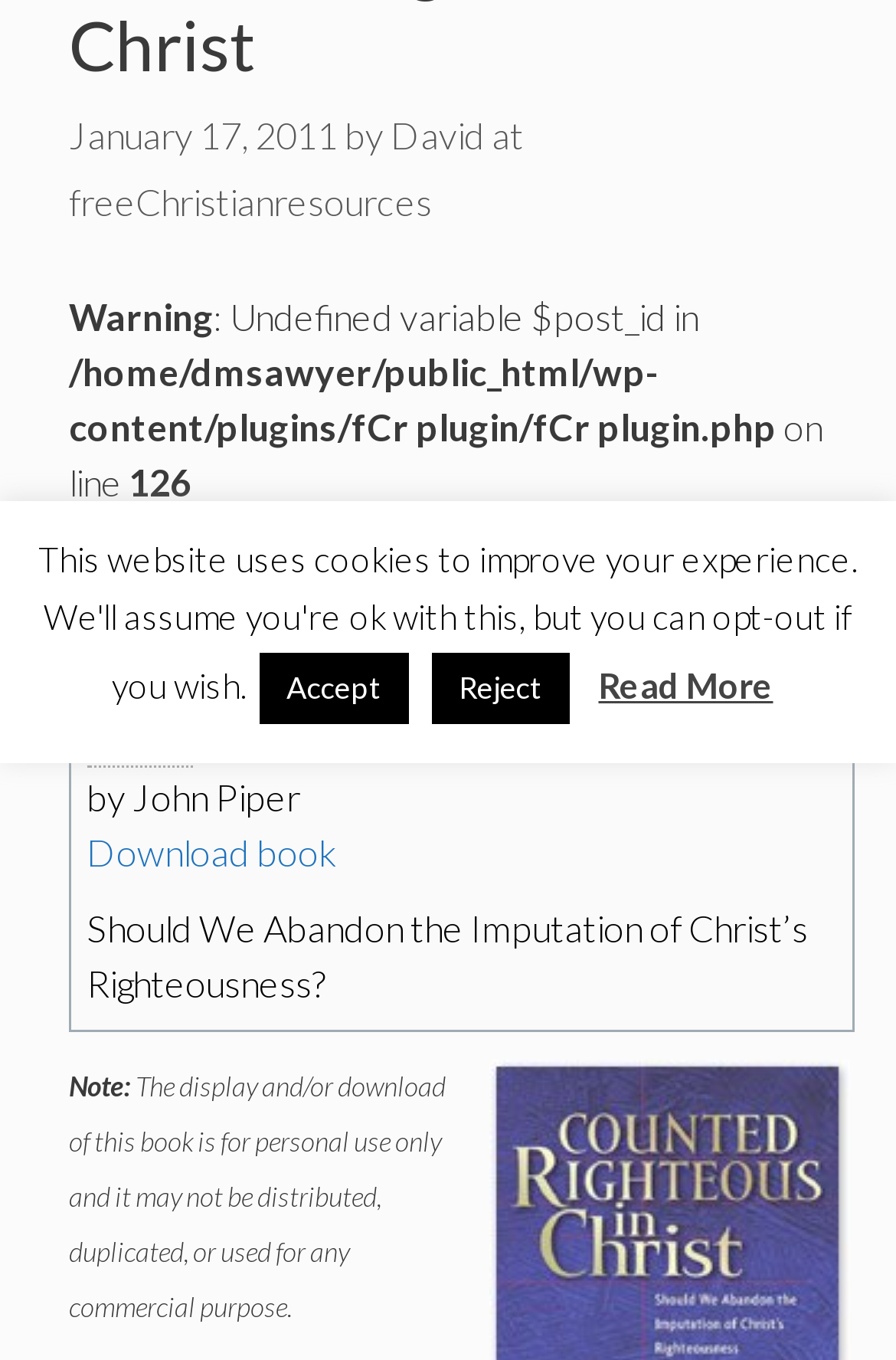Using the element description: "Nursing", determine the bounding box coordinates. The coordinates should be in the format [left, top, right, bottom], with values between 0 and 1.

None